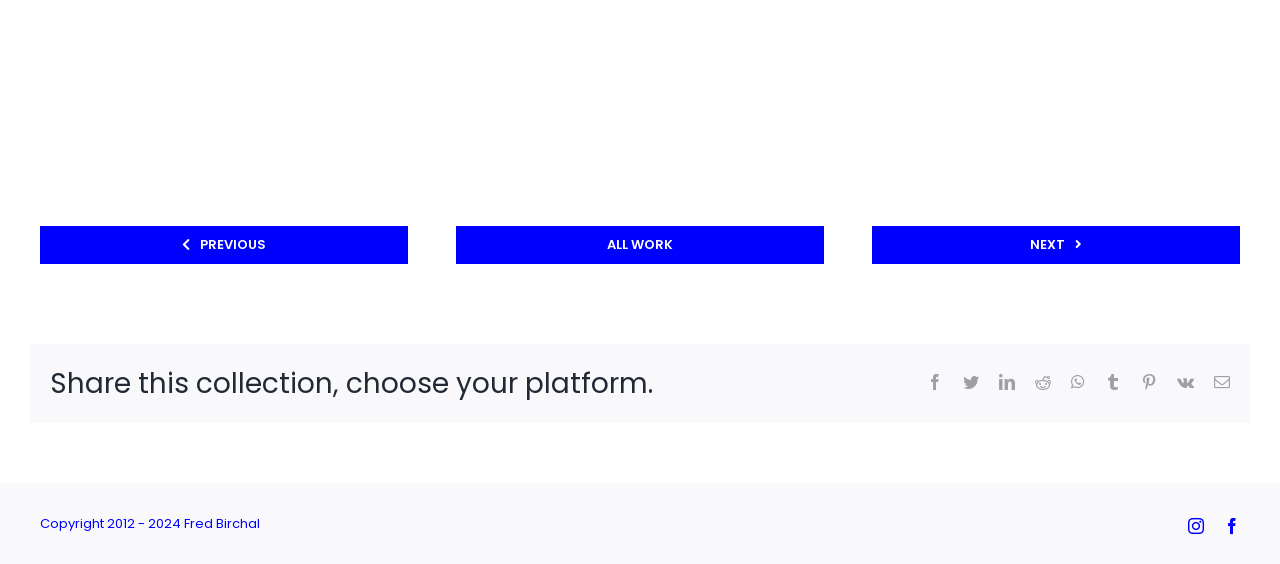Show the bounding box coordinates of the region that should be clicked to follow the instruction: "Share on Facebook."

[0.724, 0.664, 0.737, 0.692]